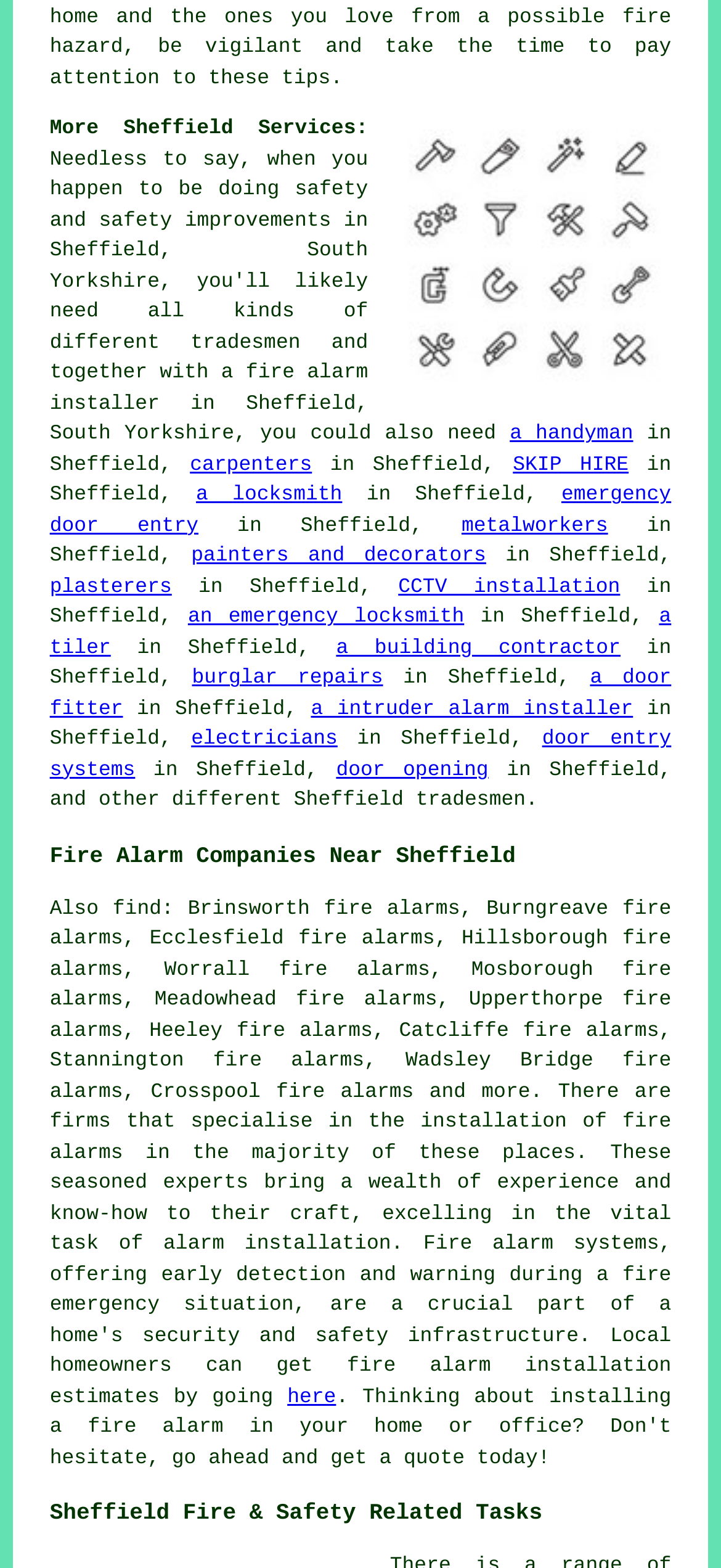Identify and provide the bounding box for the element described by: "plasterers".

[0.069, 0.368, 0.238, 0.382]